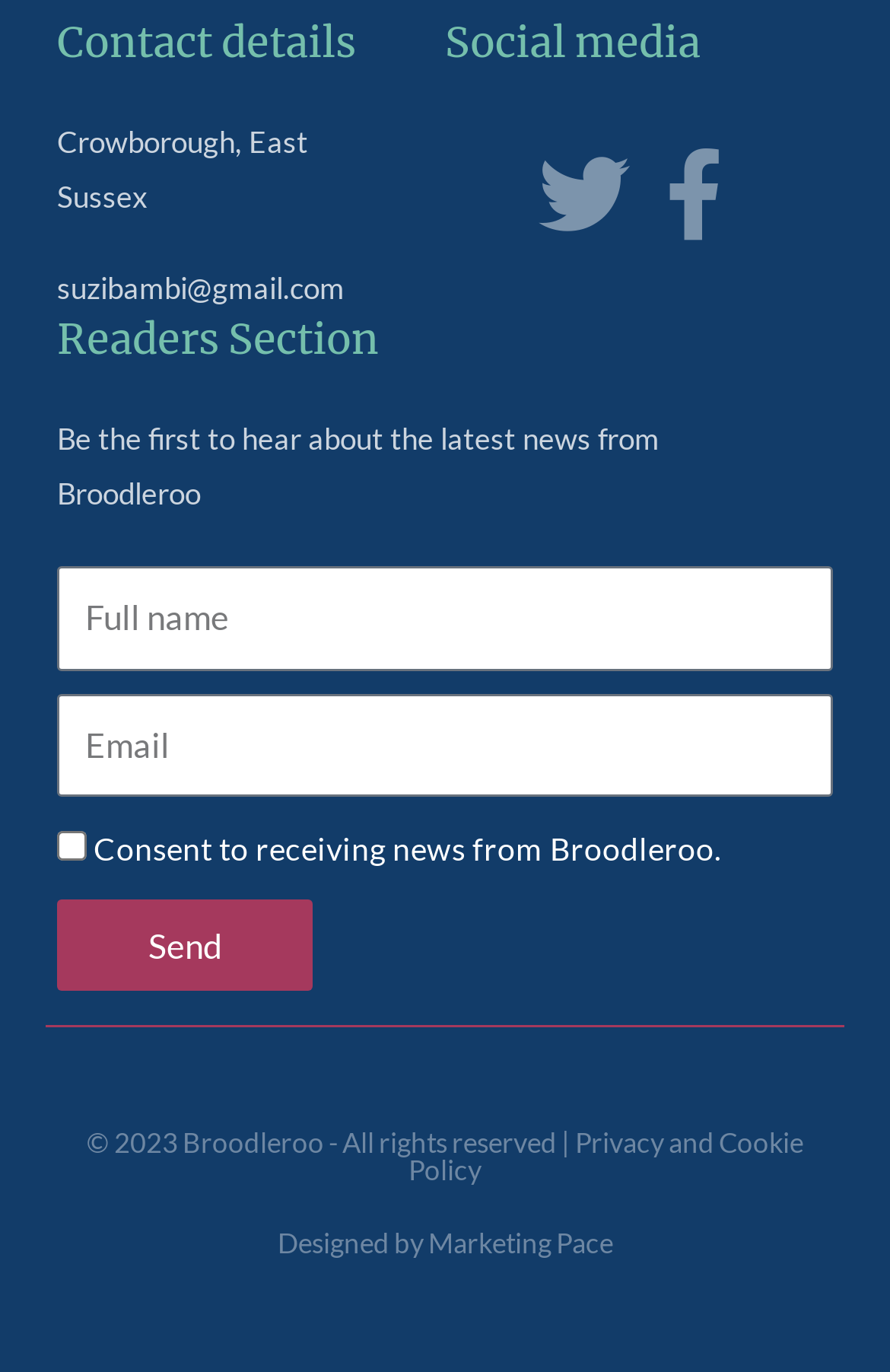Provide a single word or phrase answer to the question: 
What is the location of Broodleroo?

Crowborough, East Sussex